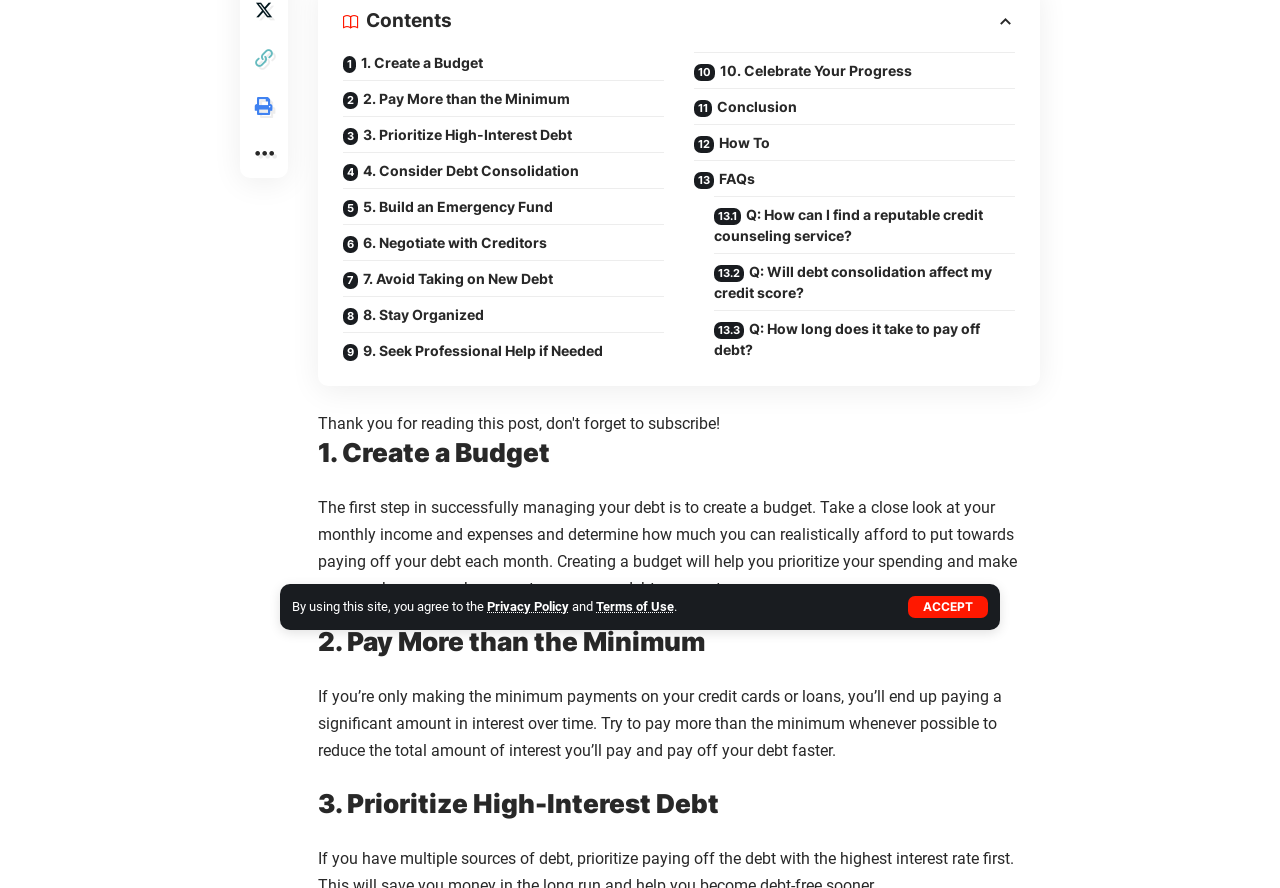Bounding box coordinates are given in the format (top-left x, top-left y, bottom-right x, bottom-right y). All values should be floating point numbers between 0 and 1. Provide the bounding box coordinate for the UI element described as: 10. Celebrate Your Progress

[0.542, 0.058, 0.793, 0.099]